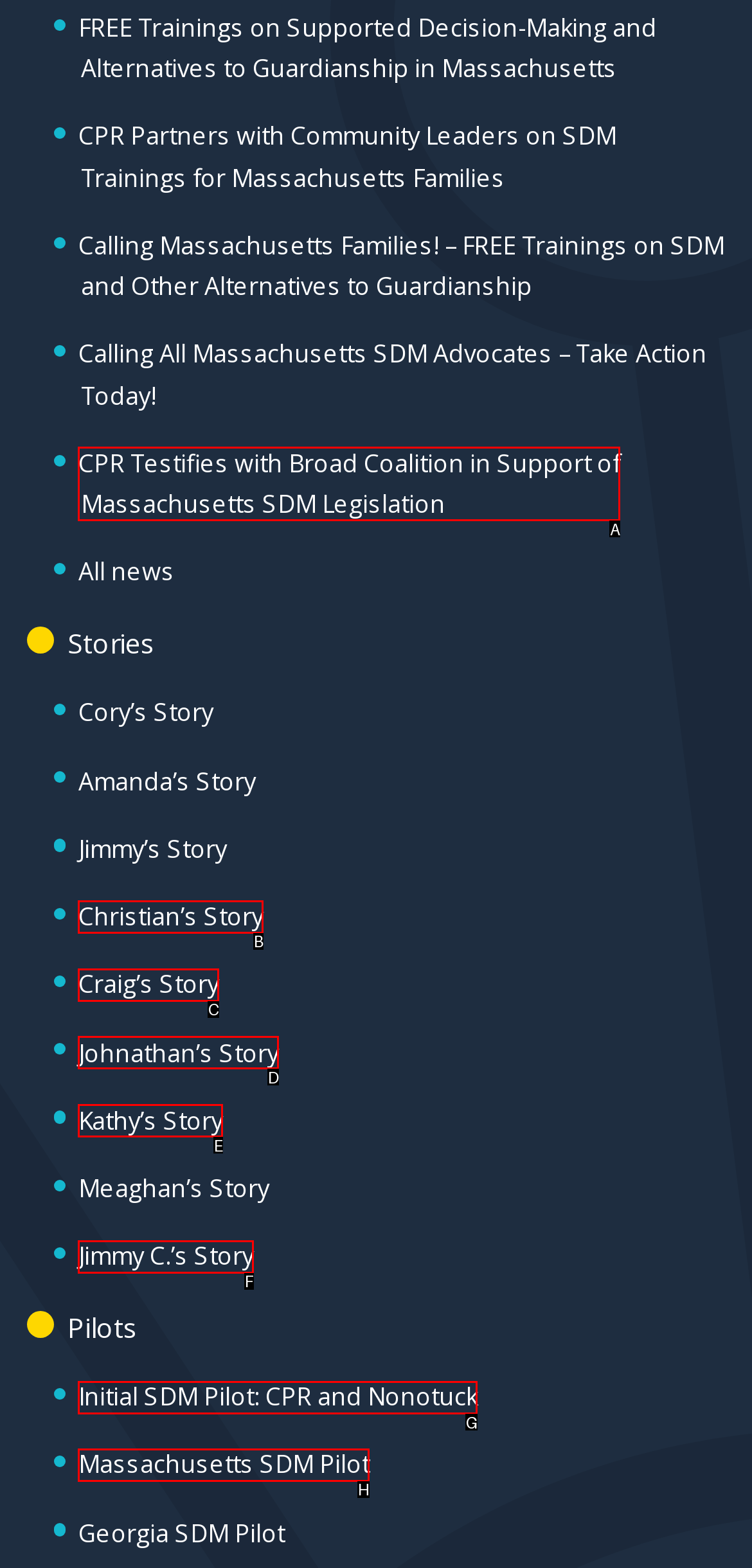Tell me which one HTML element I should click to complete the following task: Learn about Initial SDM Pilot: CPR and Nonotuck Answer with the option's letter from the given choices directly.

G